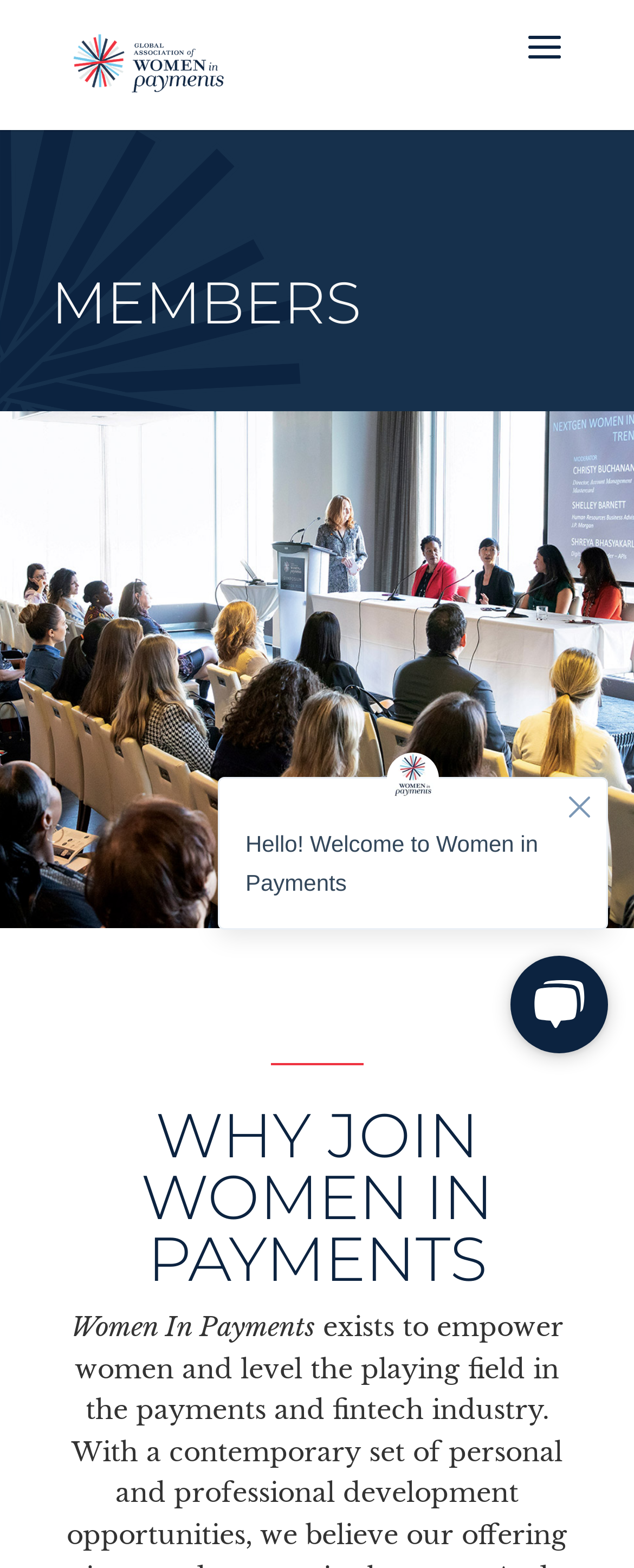Write a detailed summary of the webpage.

The webpage is about the members of Women in Payments. At the top left, there is a link to the Women in Payments website, accompanied by an image with the same name. Below this, there is a large heading that reads "MEMBERS", taking up most of the width of the page. 

Further down, there is a smaller heading with no text, followed by another heading that asks "WHY JOIN WOMEN IN PAYMENTS". Below this, there is a static text that reads "Women In Payments". 

On the right side of the page, there is a chat widget that takes up about half of the page's height, starting from the middle and going down to the bottom.